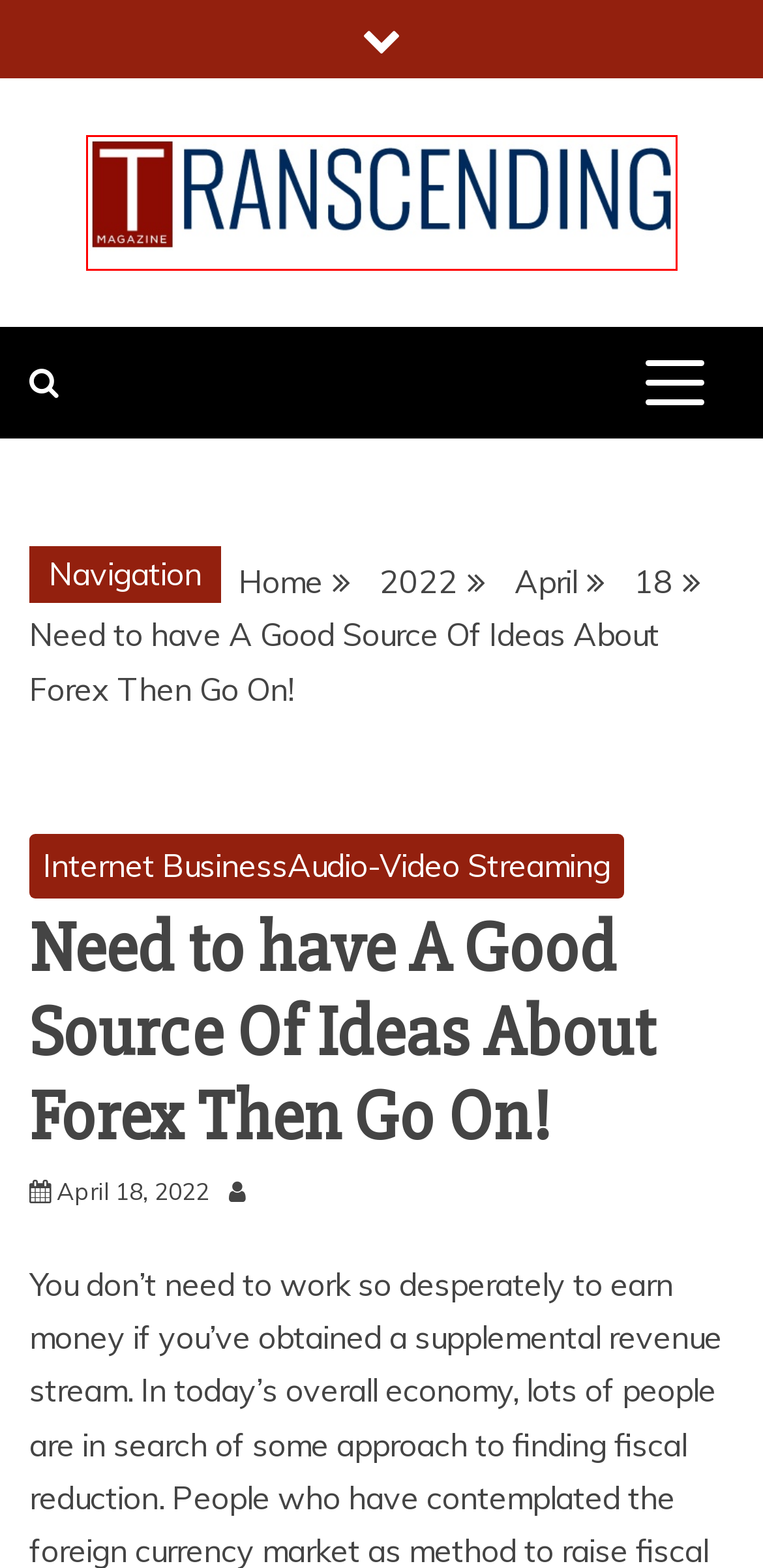You are given a screenshot of a webpage with a red rectangle bounding box around an element. Choose the best webpage description that matches the page after clicking the element in the bounding box. Here are the candidates:
A. Internet BusinessAudio-Video Streaming Archives - Tehillah Magazine
B. Protect your children by installing Internet Porn Filters software - Tehillah Magazine
C. April 18, 2022 - Tehillah Magazine
D. January 2023 - Tehillah Magazine
E. March 2022 - Tehillah Magazine
F. April 2022 - Tehillah Magazine
G. 2022 - Tehillah Magazine
H. Tehillah Magazine -

H